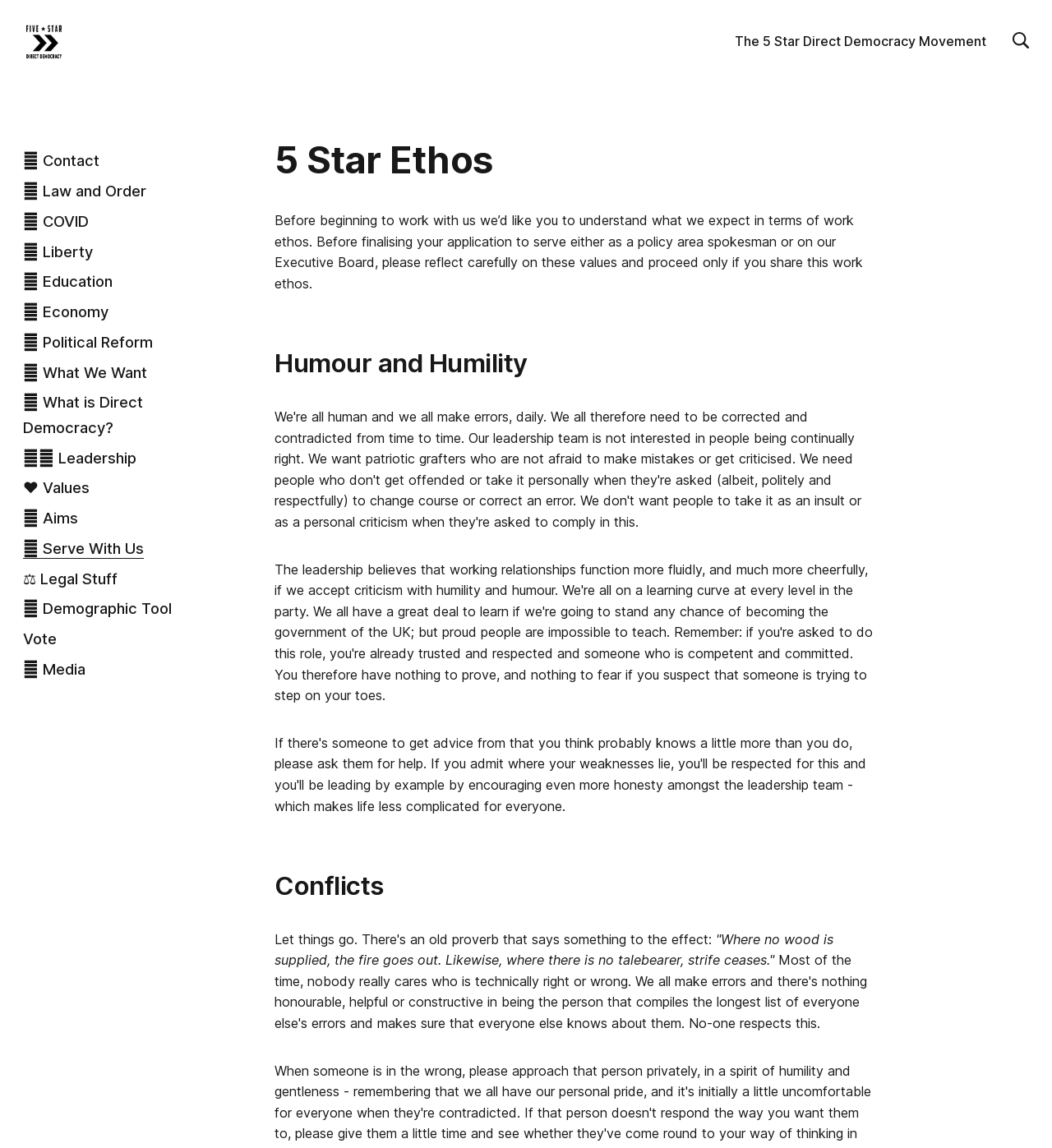Identify the bounding box coordinates of the clickable region to carry out the given instruction: "Click on the 'Contact' link".

[0.022, 0.131, 0.095, 0.149]